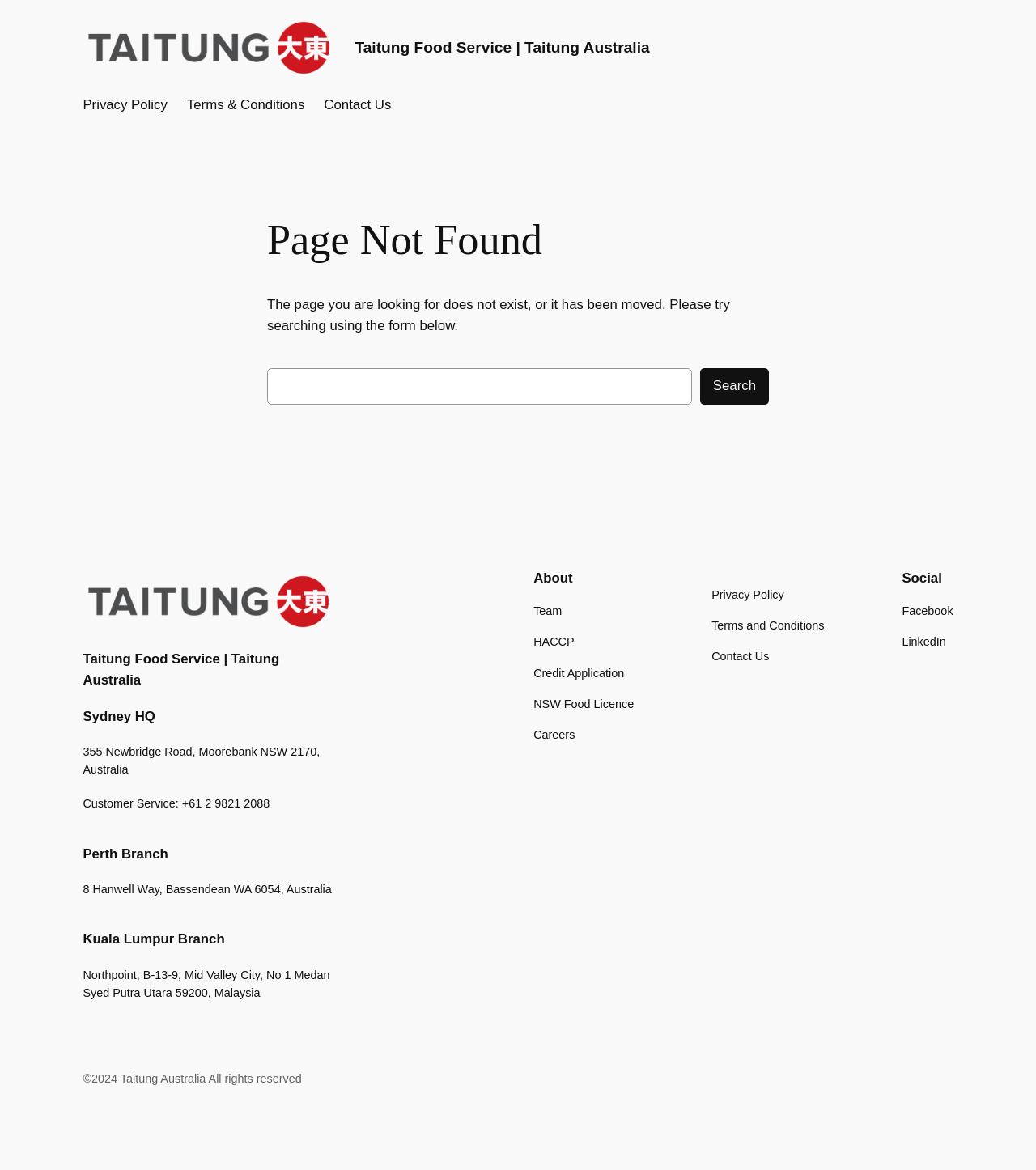Please identify the bounding box coordinates of the element's region that should be clicked to execute the following instruction: "View Terms & Conditions". The bounding box coordinates must be four float numbers between 0 and 1, i.e., [left, top, right, bottom].

[0.18, 0.081, 0.294, 0.099]